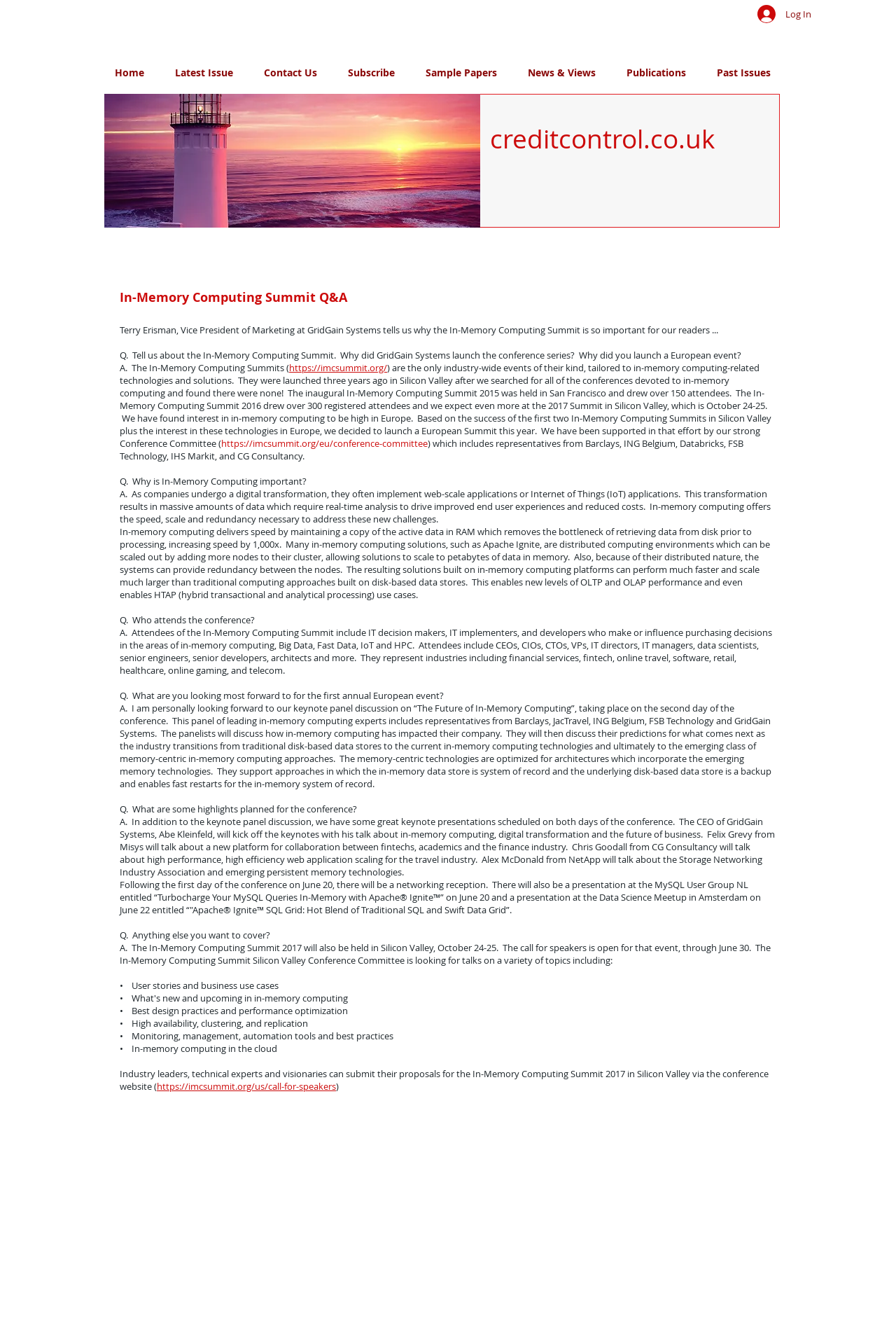What is the topic of the Q&A session?
Using the picture, provide a one-word or short phrase answer.

In-Memory Computing Summit